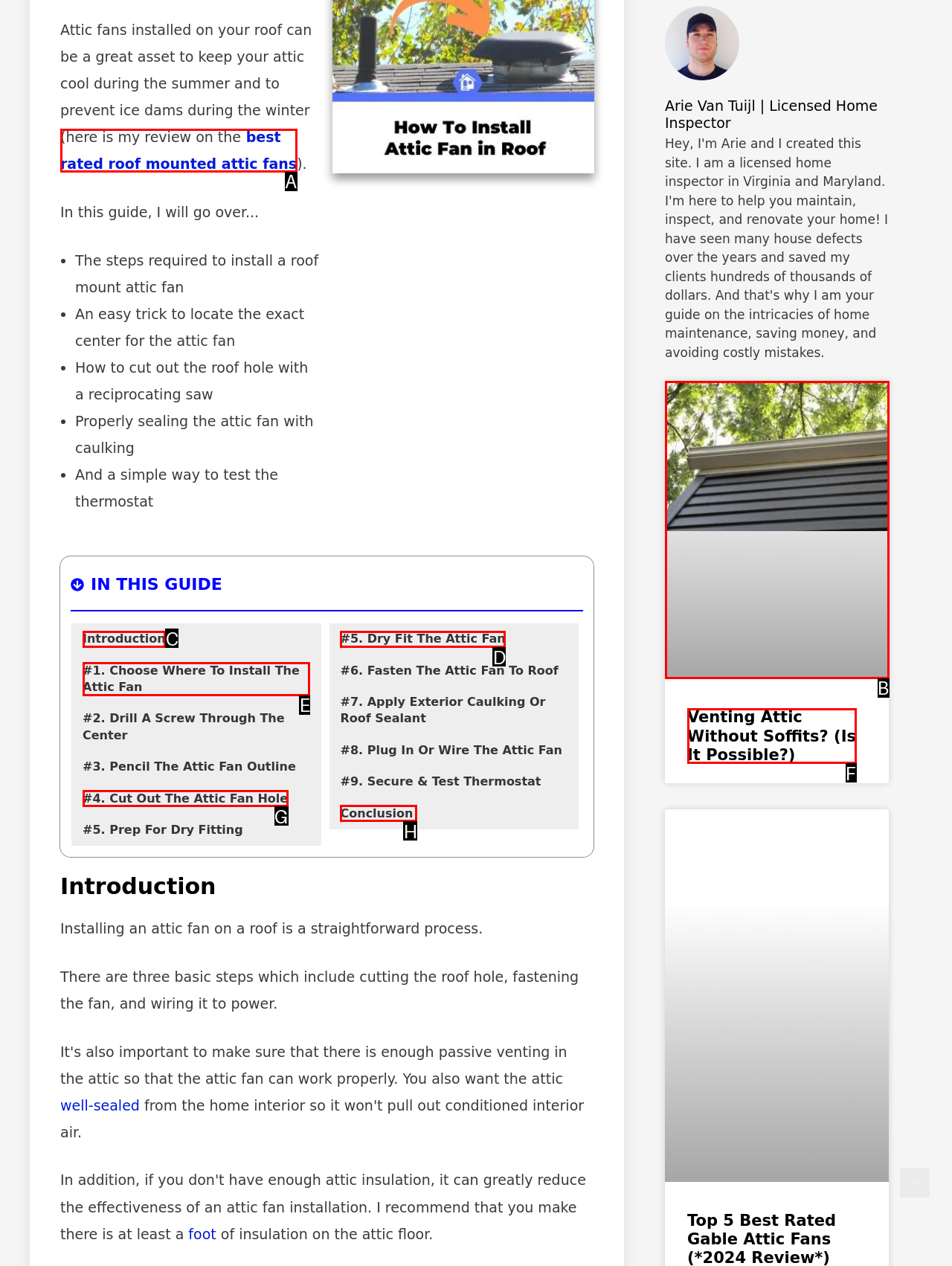Select the letter that corresponds to the description: Introduction. Provide your answer using the option's letter.

C